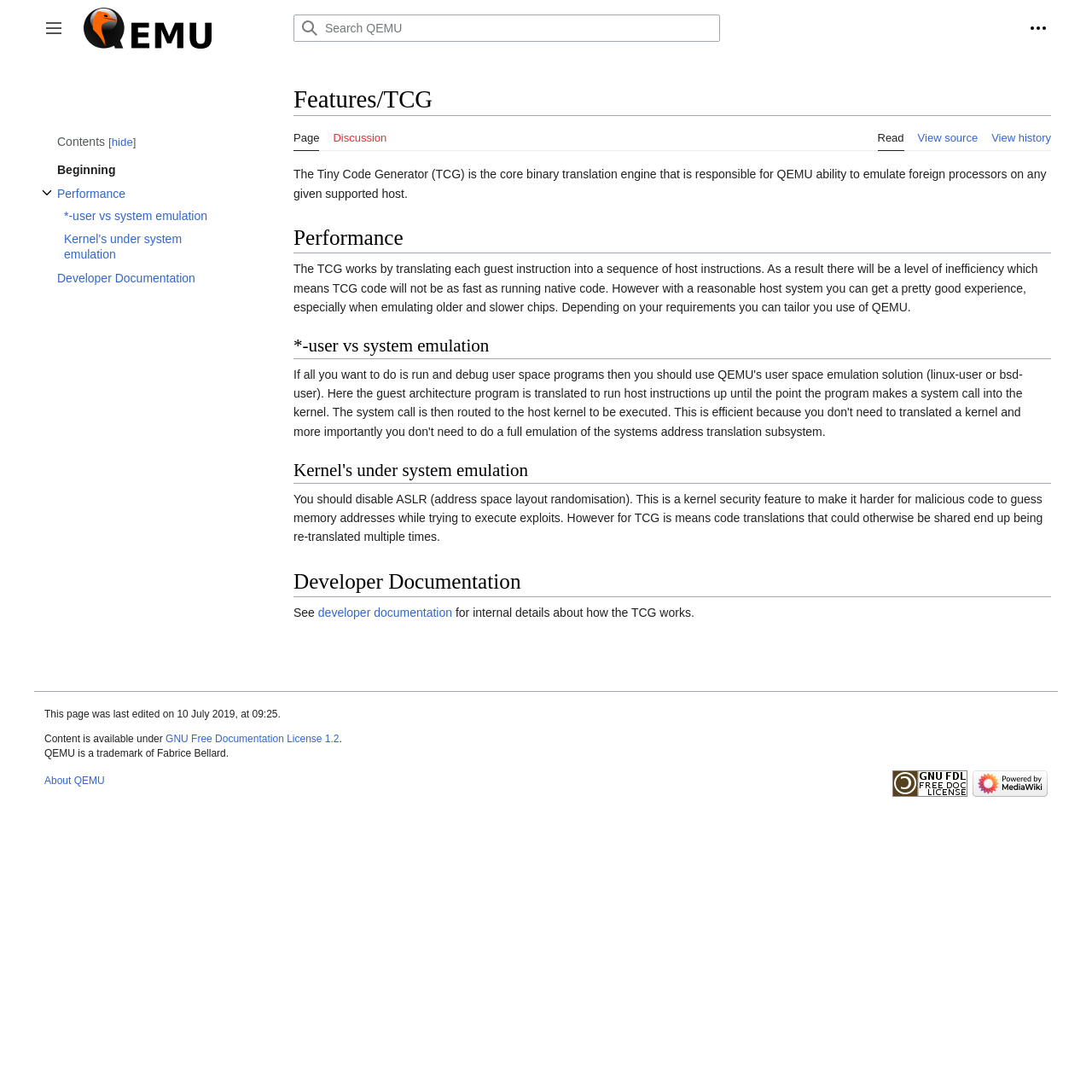Please find the bounding box coordinates for the clickable element needed to perform this instruction: "View source".

[0.84, 0.107, 0.895, 0.139]